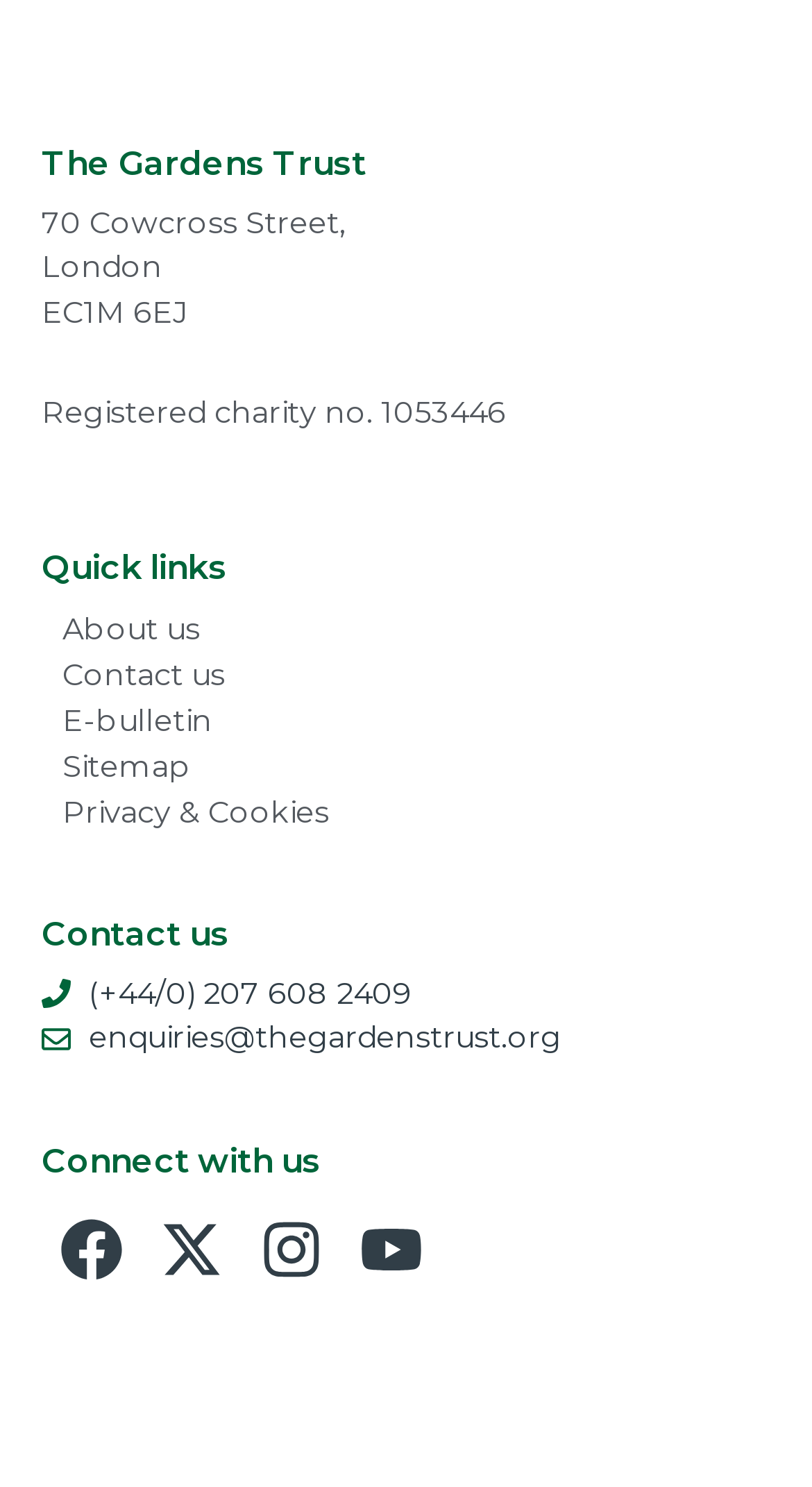Could you specify the bounding box coordinates for the clickable section to complete the following instruction: "Go to Sitemap"?

[0.051, 0.499, 0.431, 0.53]